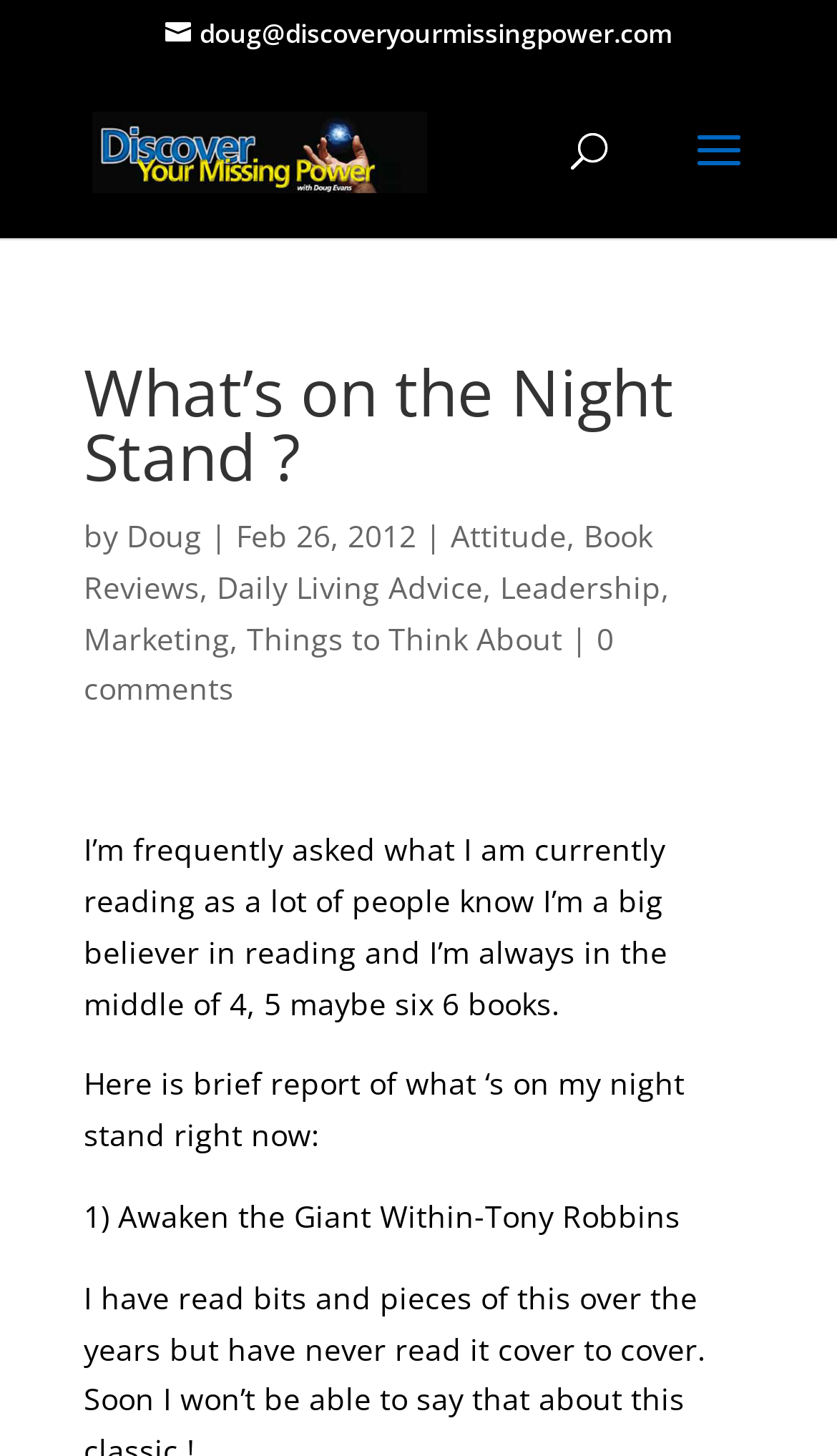Locate the bounding box coordinates of the clickable part needed for the task: "Check the comments".

[0.1, 0.424, 0.733, 0.487]